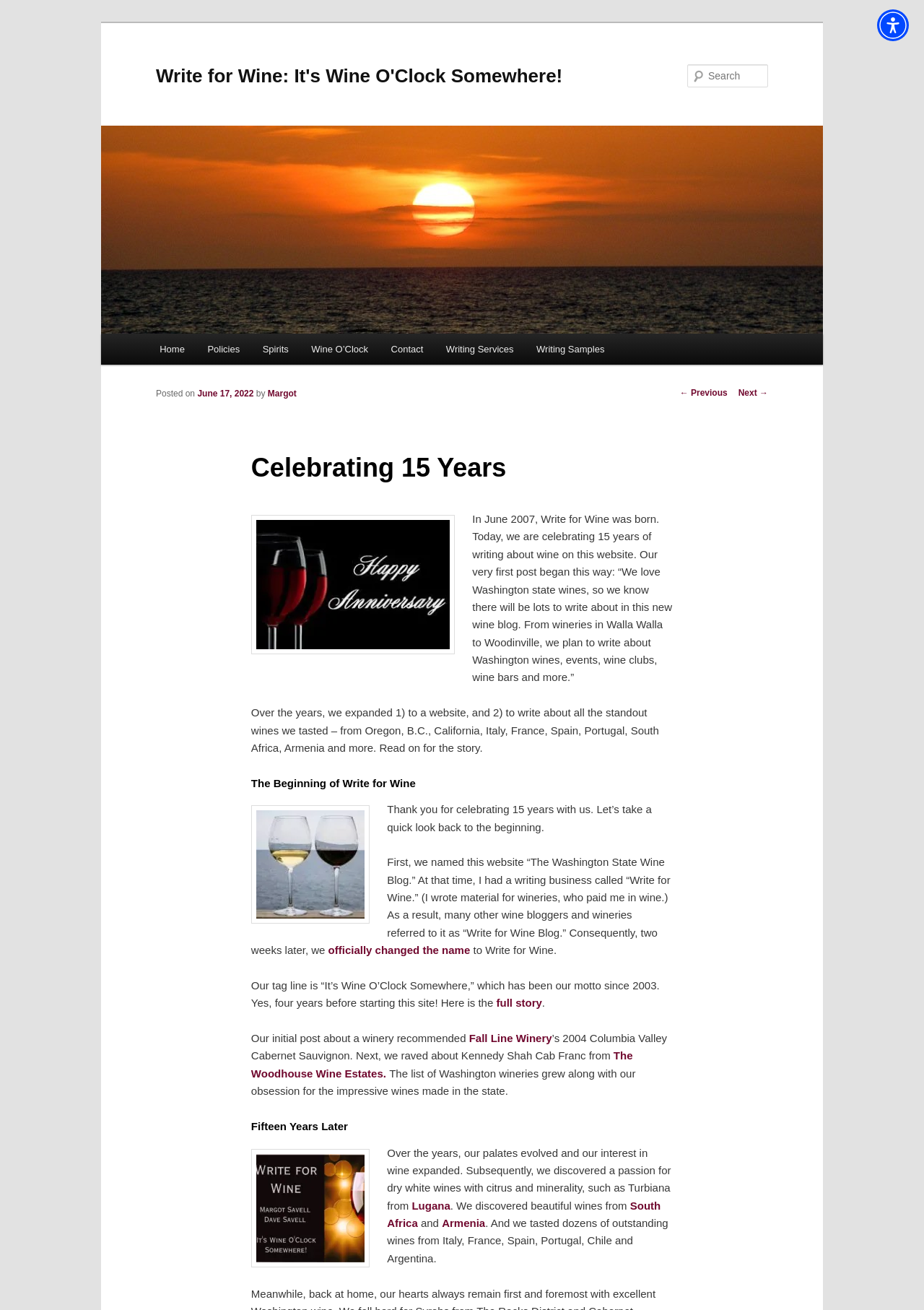Locate the bounding box coordinates of the element I should click to achieve the following instruction: "Learn more about Lugana".

[0.446, 0.915, 0.487, 0.925]